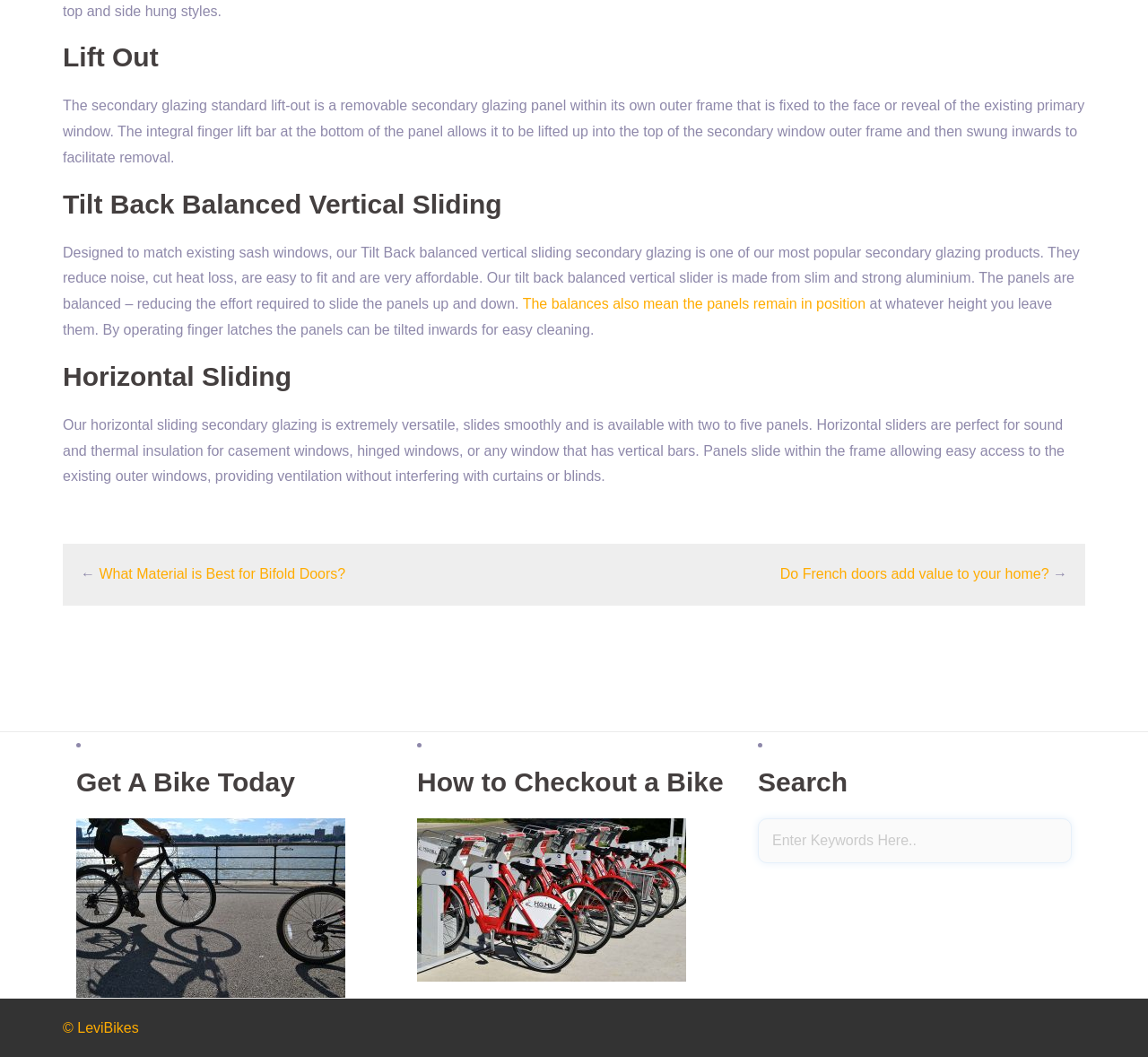Carefully examine the image and provide an in-depth answer to the question: What is the function of the finger latches in the Tilt Back balanced vertical sliding secondary glazing?

The finger latches in the Tilt Back balanced vertical sliding secondary glazing allow the panels to be tilted inwards for easy cleaning, as mentioned in the StaticText element with ID 196.